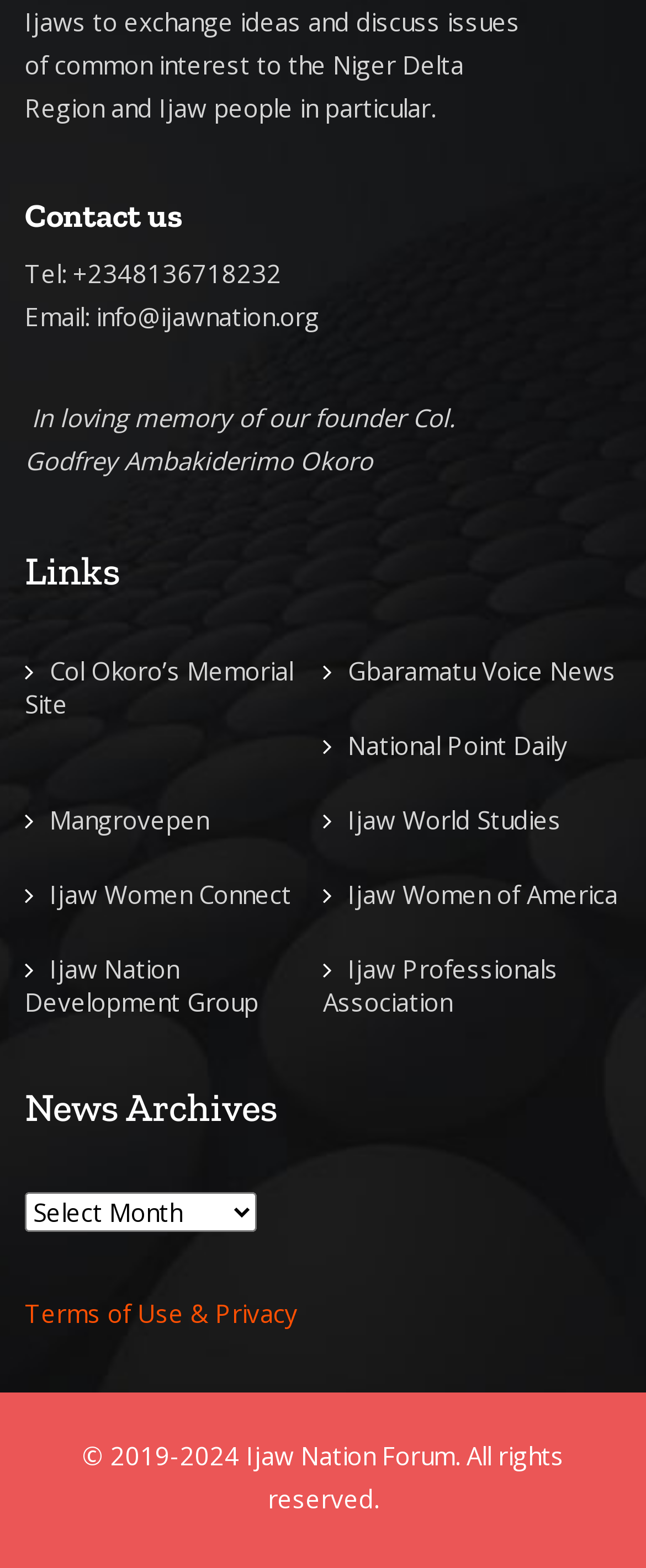Can you find the bounding box coordinates for the element that needs to be clicked to execute this instruction: "Select News Archives"? The coordinates should be given as four float numbers between 0 and 1, i.e., [left, top, right, bottom].

[0.038, 0.76, 0.397, 0.785]